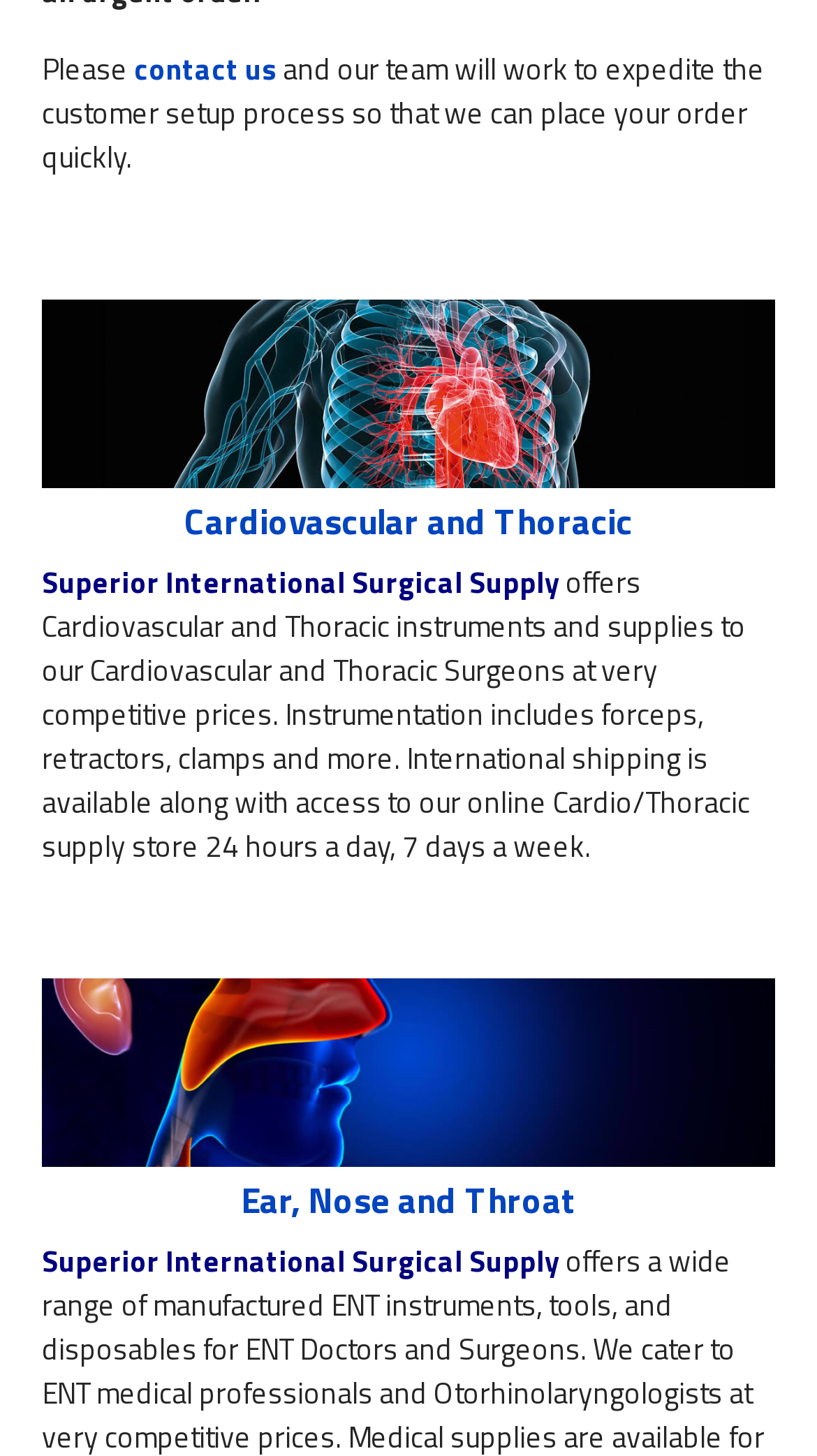Answer the question using only one word or a concise phrase: What is the purpose of contacting the team?

Expedite customer setup process